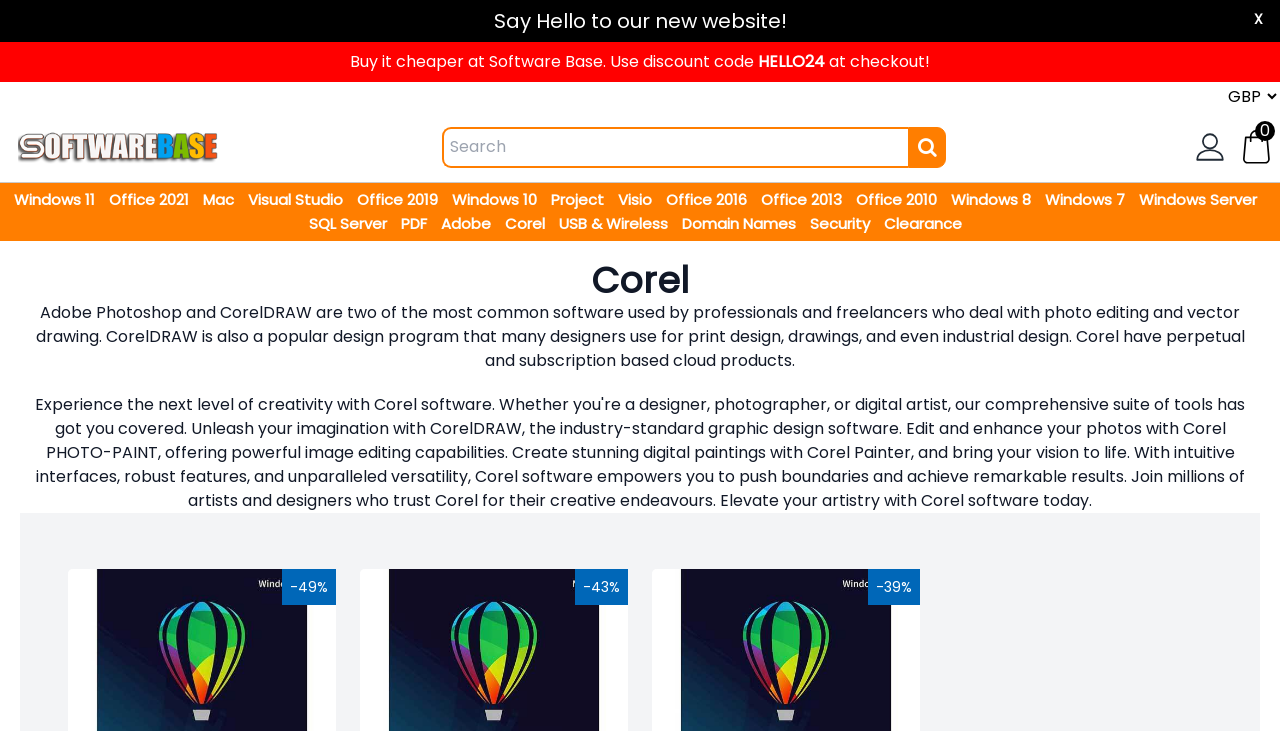Utilize the details in the image to give a detailed response to the question: What is the name of the design program mentioned on the webpage?

The webpage mentions CorelDRAW as a popular design program used by professionals and freelancers for print design, drawings, and industrial design. This information is found in the static text element that describes Corel products.